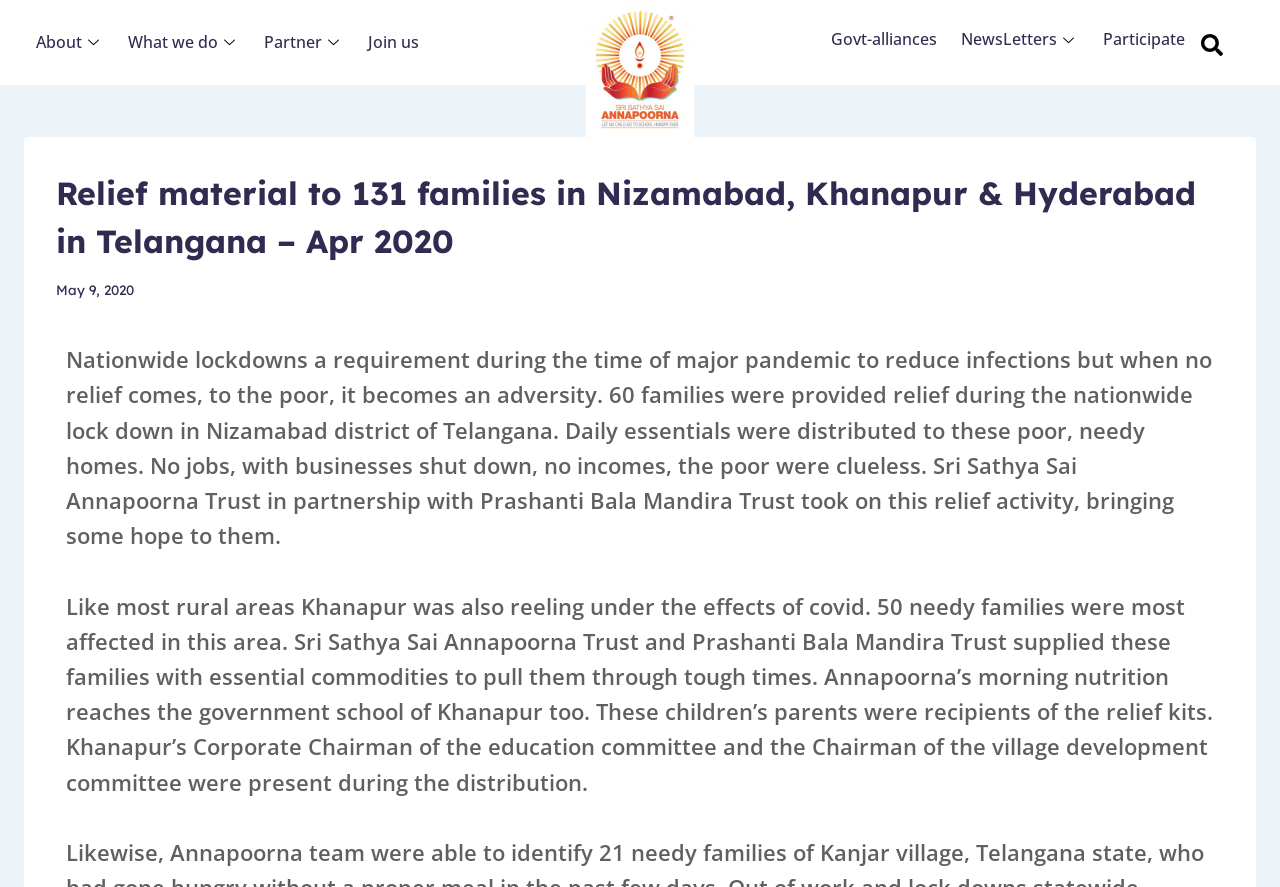Please find the bounding box coordinates of the section that needs to be clicked to achieve this instruction: "Join us".

[0.288, 0.003, 0.346, 0.093]